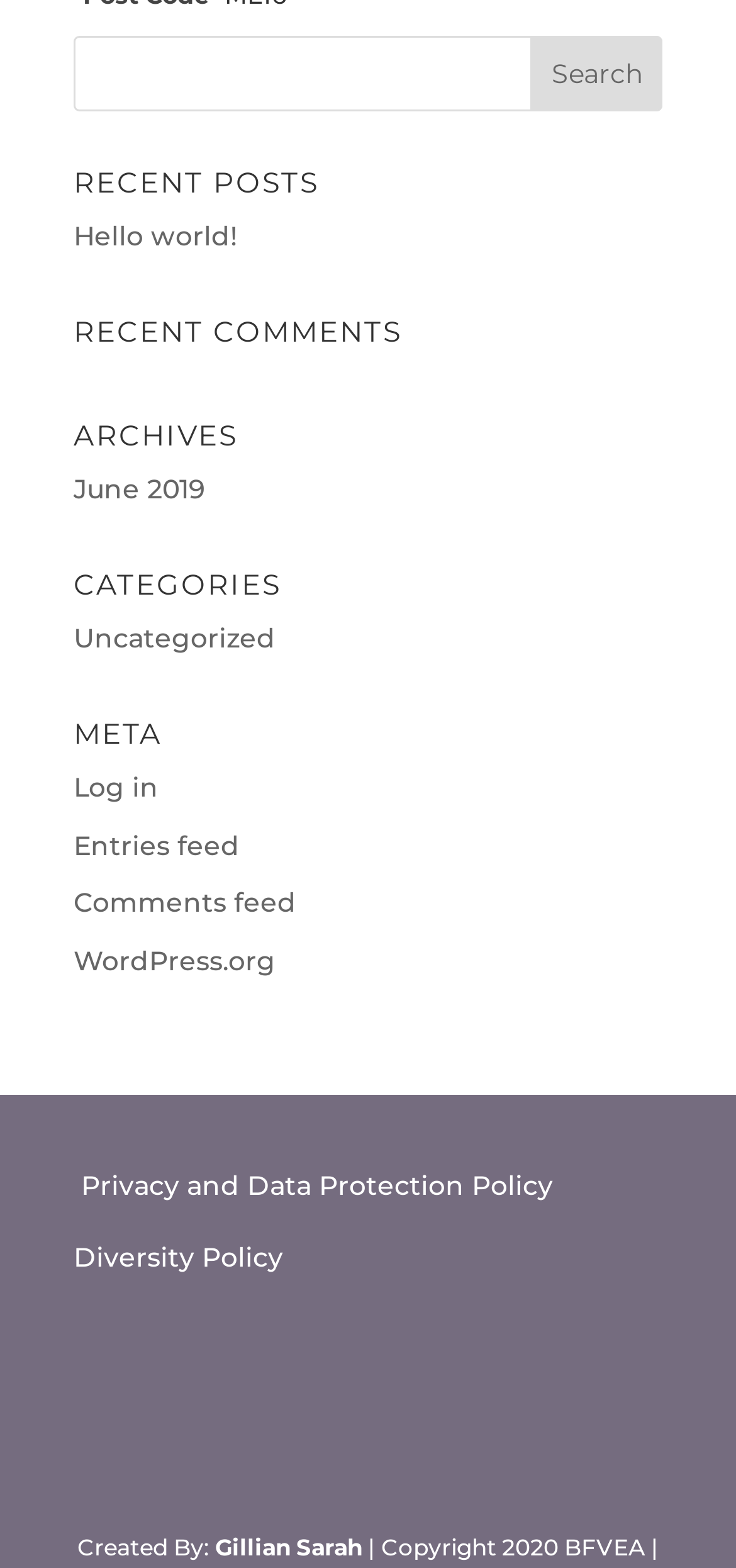How many archives are available?
Please interpret the details in the image and answer the question thoroughly.

Under the 'ARCHIVES' heading, there is only one link 'June 2019', which suggests that there is only one archive available on the webpage.